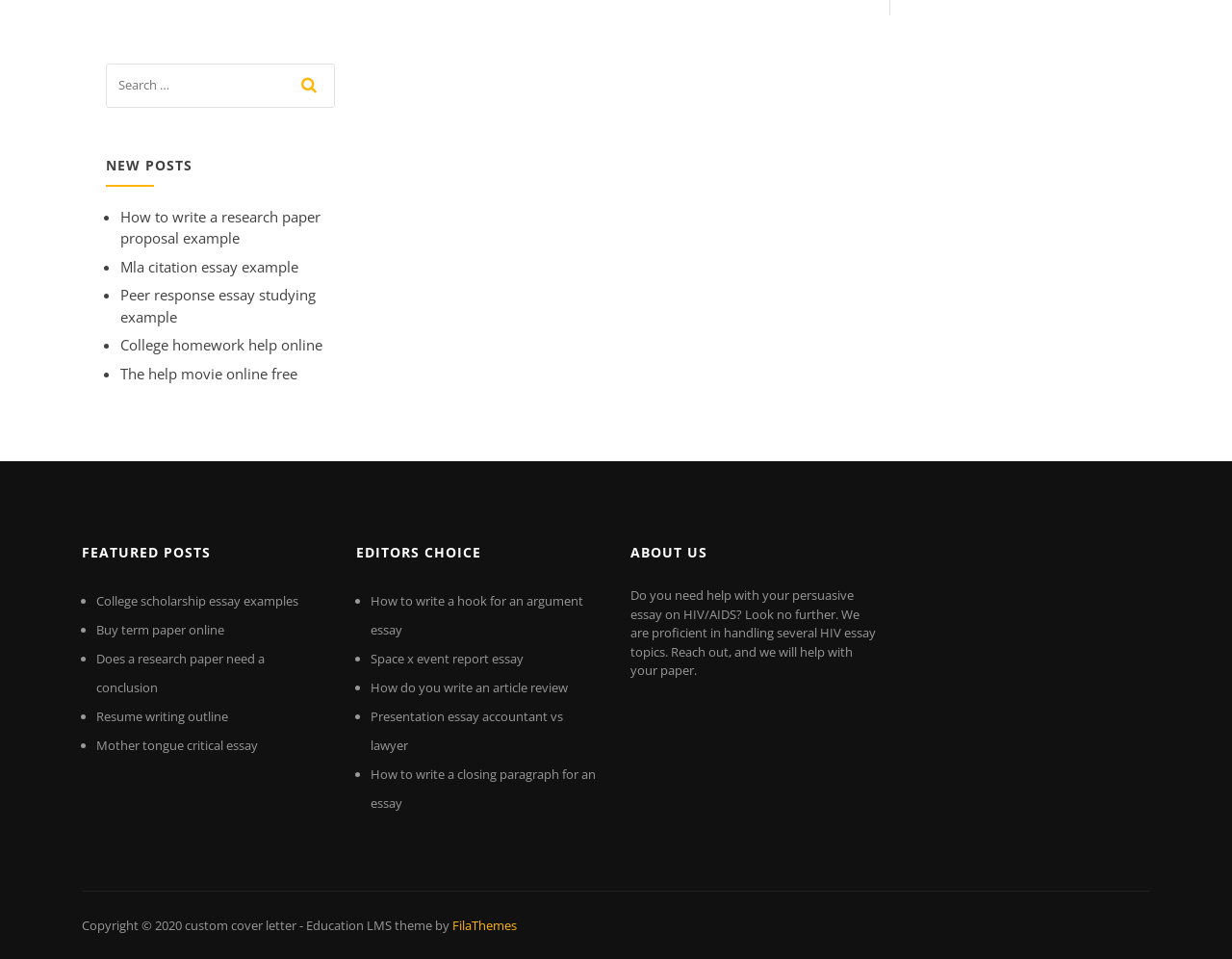What is the purpose of the search box?
Please ensure your answer is as detailed and informative as possible.

The search box is located at the top of the webpage, and it has a textbox and a button with a magnifying glass icon. This suggests that the search box is used to search for posts or articles on the website.